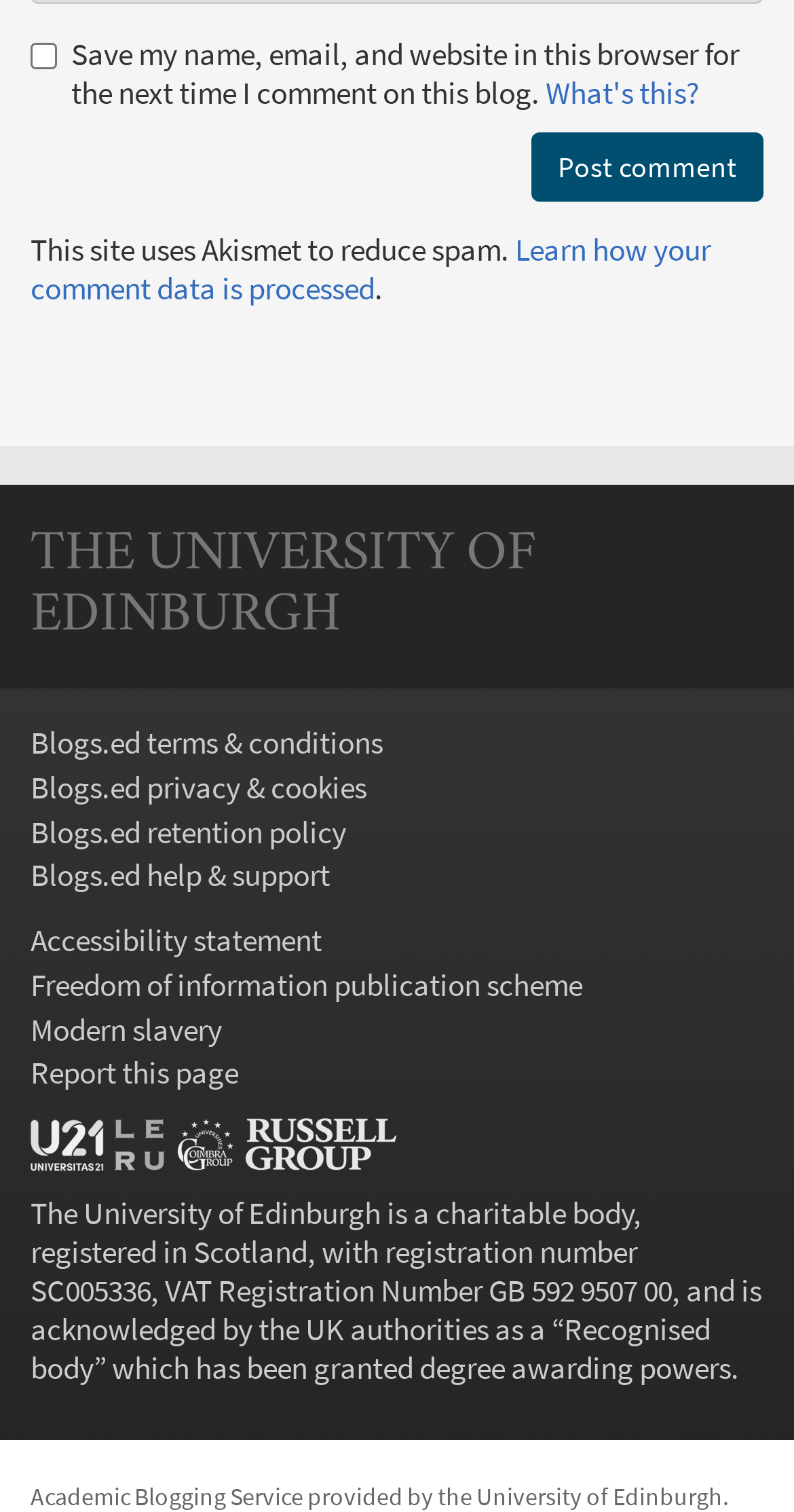Please specify the coordinates of the bounding box for the element that should be clicked to carry out this instruction: "Click the 'What's this?' button". The coordinates must be four float numbers between 0 and 1, formatted as [left, top, right, bottom].

[0.687, 0.049, 0.879, 0.075]